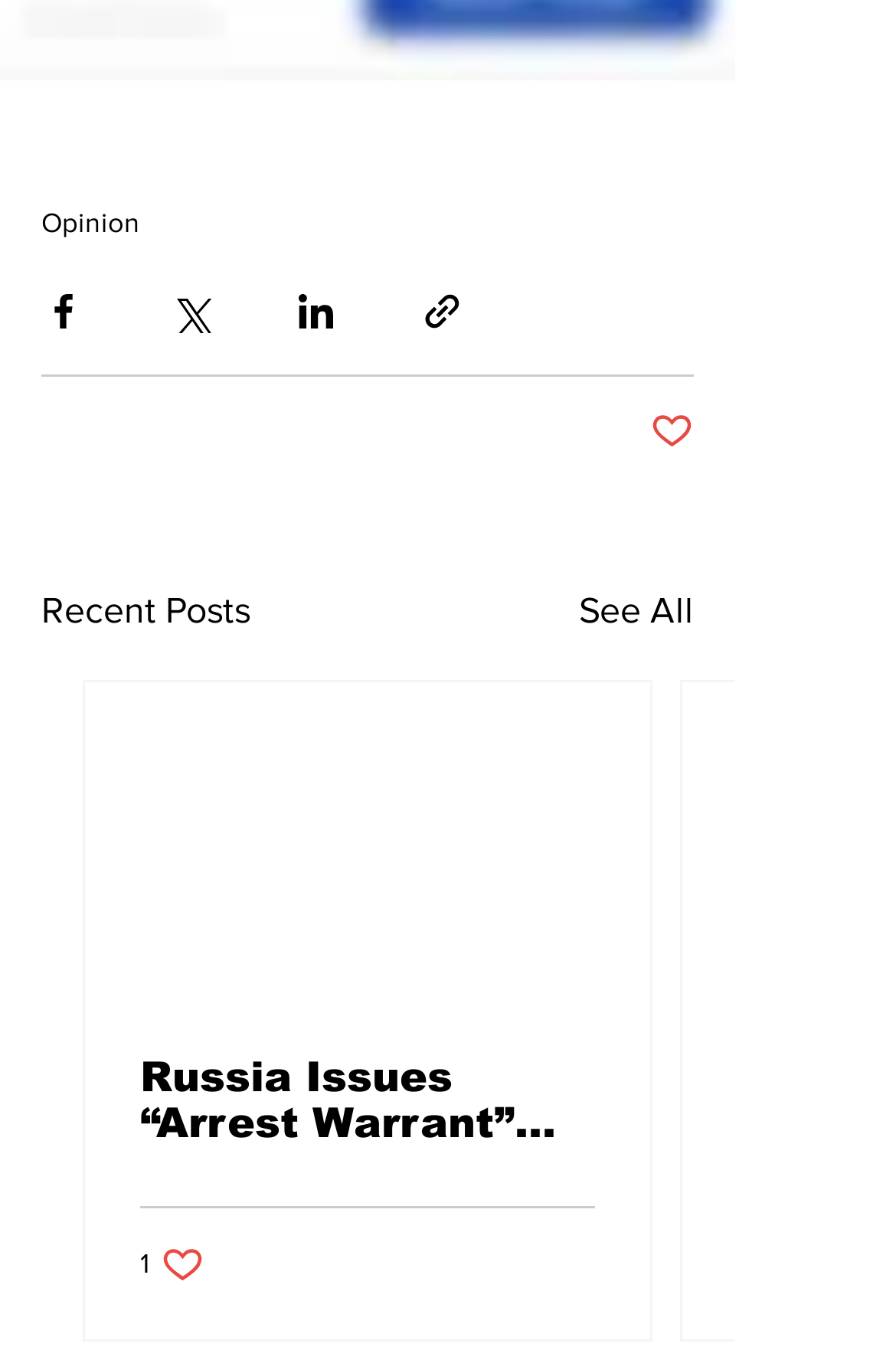What is the category of the posts listed?
Using the image as a reference, answer the question in detail.

The category of the posts listed is 'Recent Posts', as indicated by the heading 'Recent Posts' on the webpage.